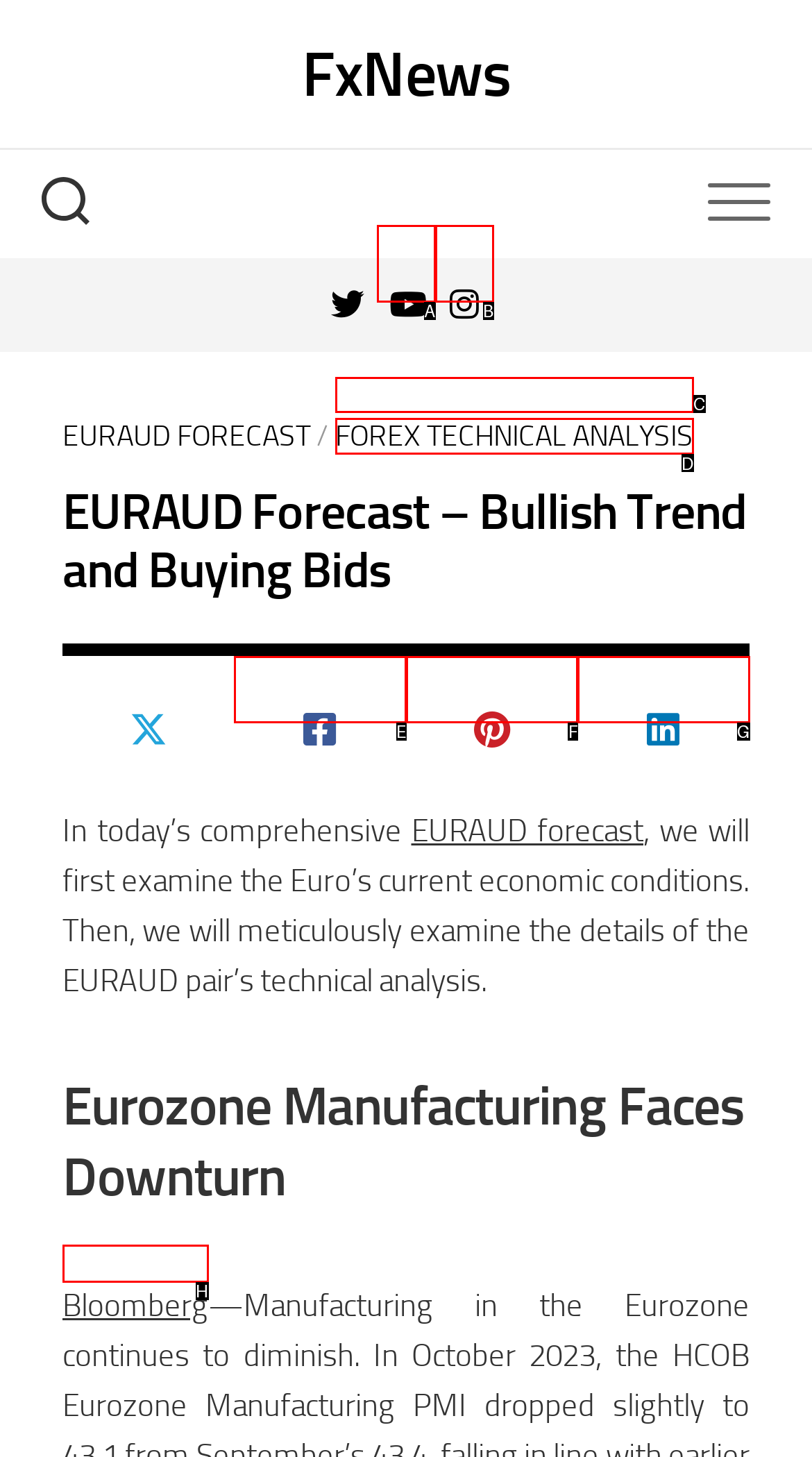Tell me which letter corresponds to the UI element that will allow you to Read FOREX TECHNICAL ANALYSIS. Answer with the letter directly.

D